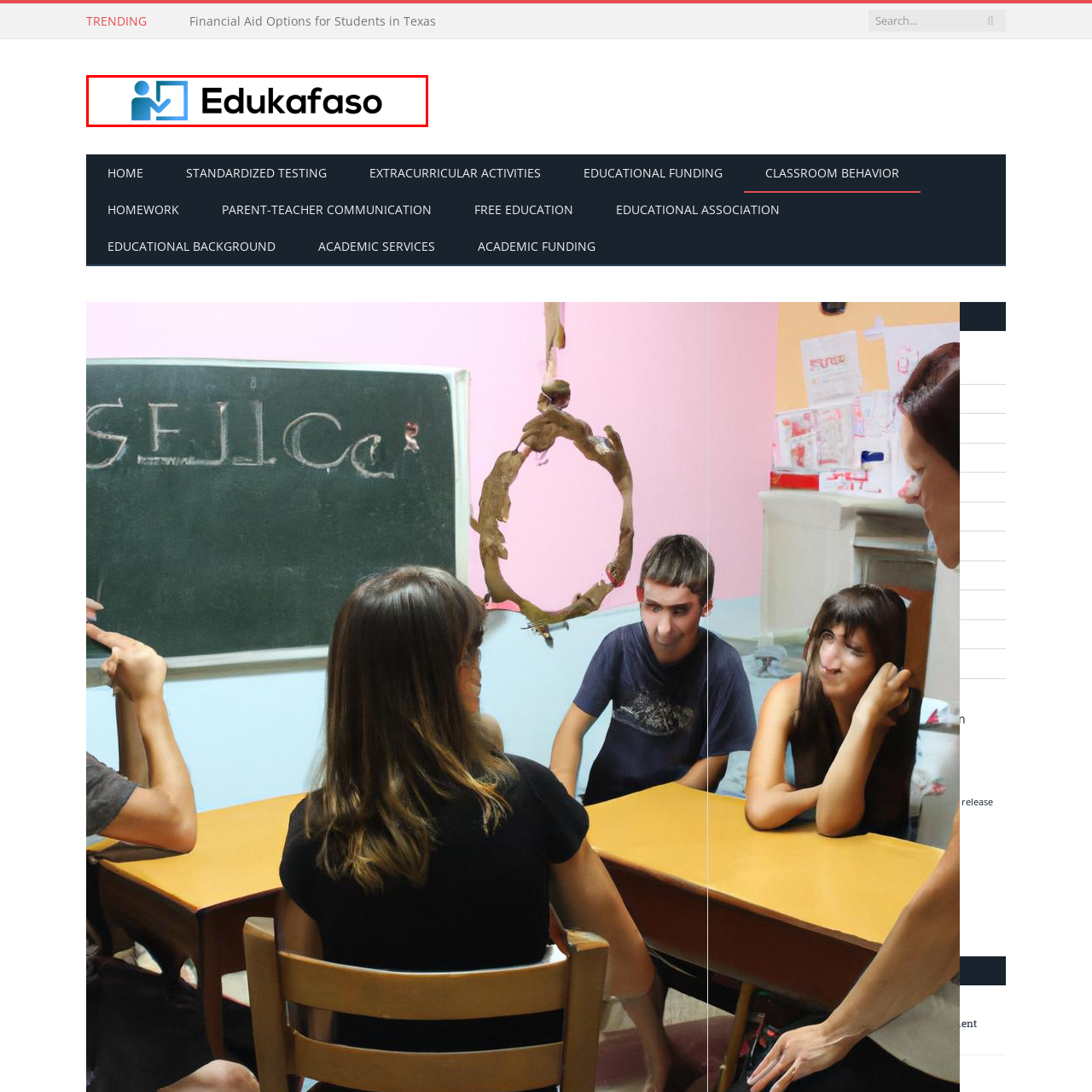What is the emphasis of the stylized graphic of a person in profile?
Please examine the image within the red bounding box and provide a comprehensive answer based on the visual details you observe.

The stylized graphic of a person in profile within the logo suggests an emphasis on individuals and community, as mentioned in the caption, which is a key aspect of the Edukafaso initiative.